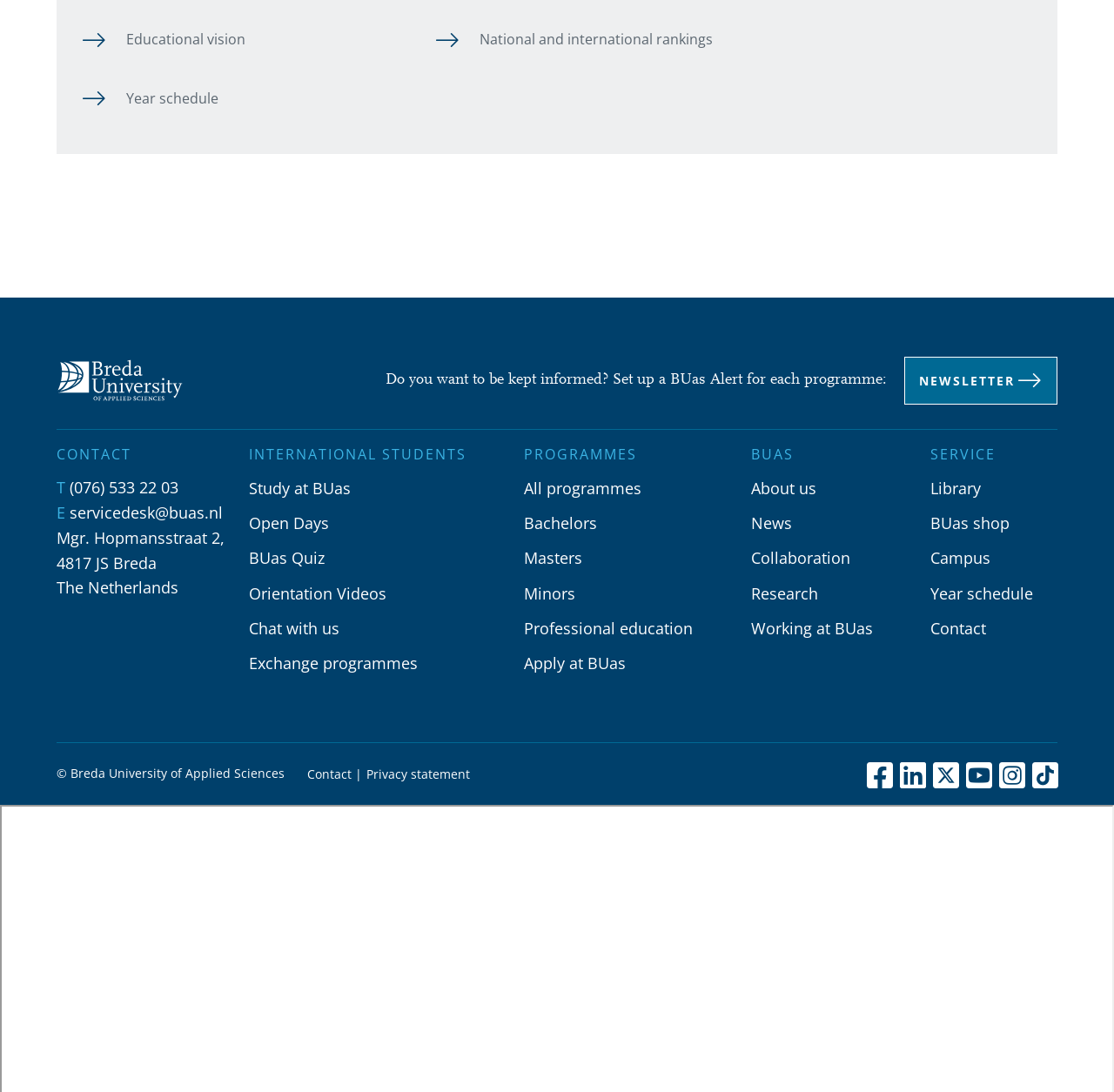Provide your answer to the question using just one word or phrase: What is the name of the university?

Breda University of Applied Sciences